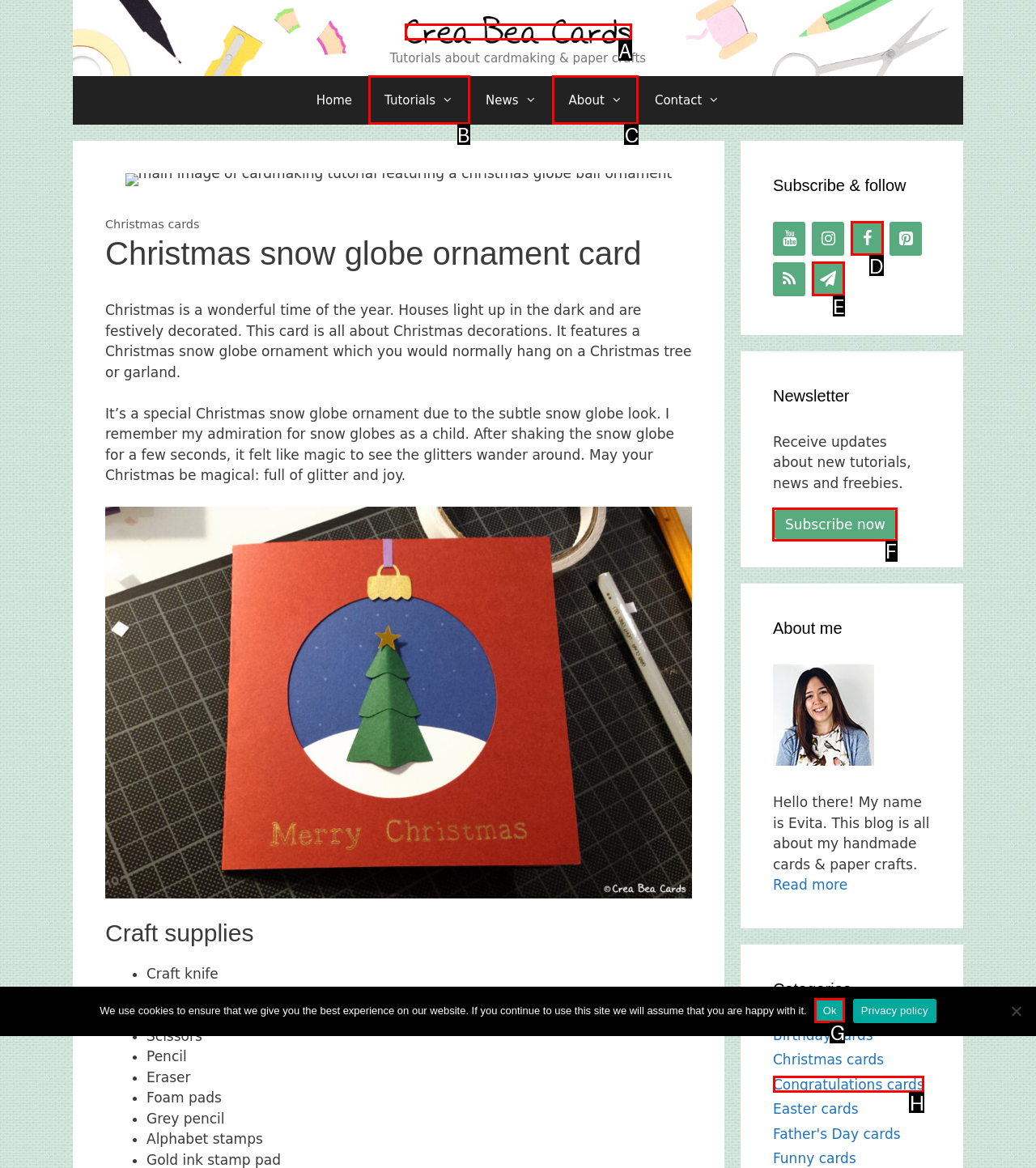Identify which HTML element to click to fulfill the following task: Subscribe to the newsletter. Provide your response using the letter of the correct choice.

F